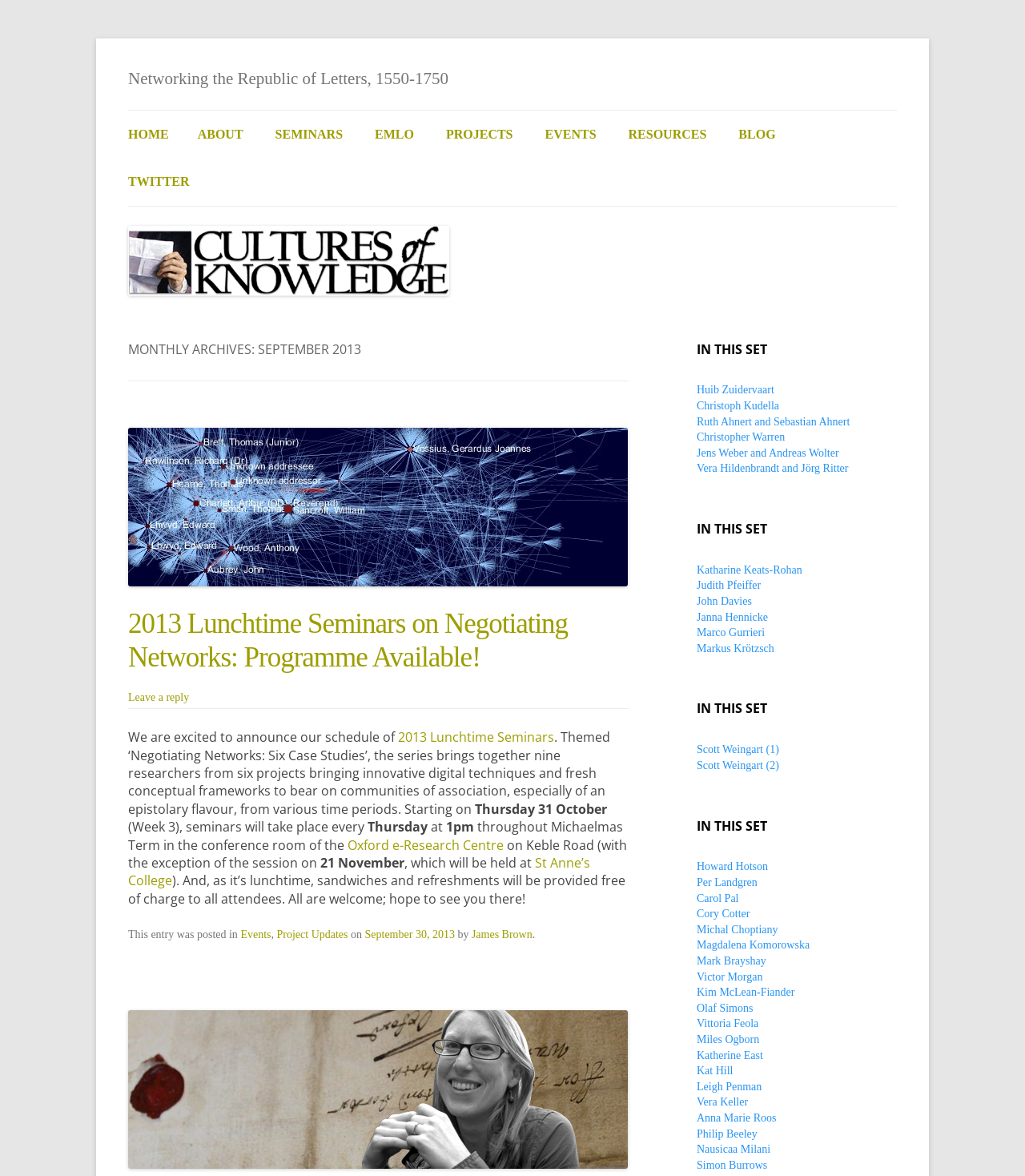Find the bounding box coordinates for the HTML element specified by: "Ruth Ahnert and Sebastian Ahnert".

[0.68, 0.353, 0.829, 0.363]